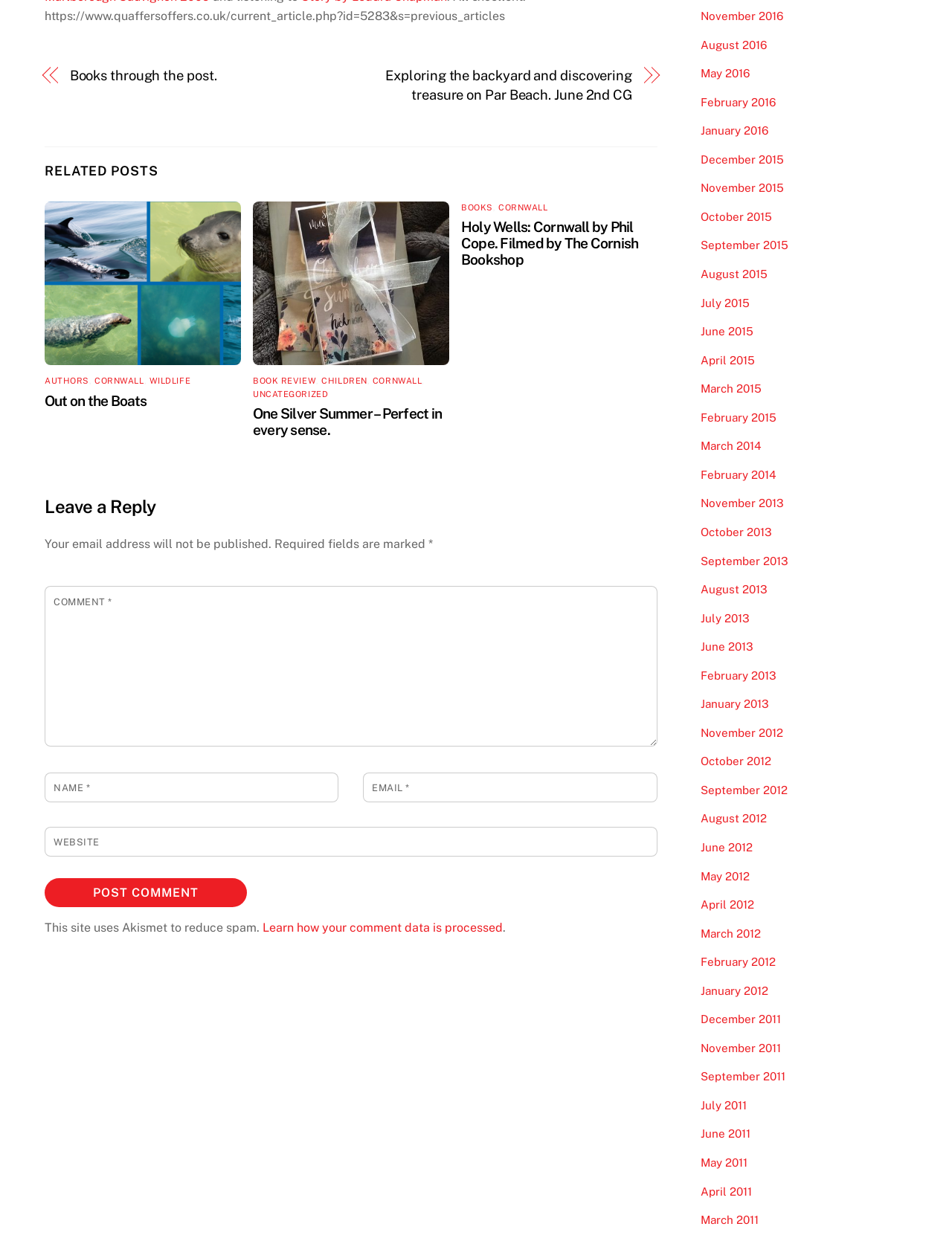Indicate the bounding box coordinates of the element that needs to be clicked to satisfy the following instruction: "Click on 'Books through the post.'". The coordinates should be four float numbers between 0 and 1, i.e., [left, top, right, bottom].

[0.073, 0.053, 0.349, 0.069]